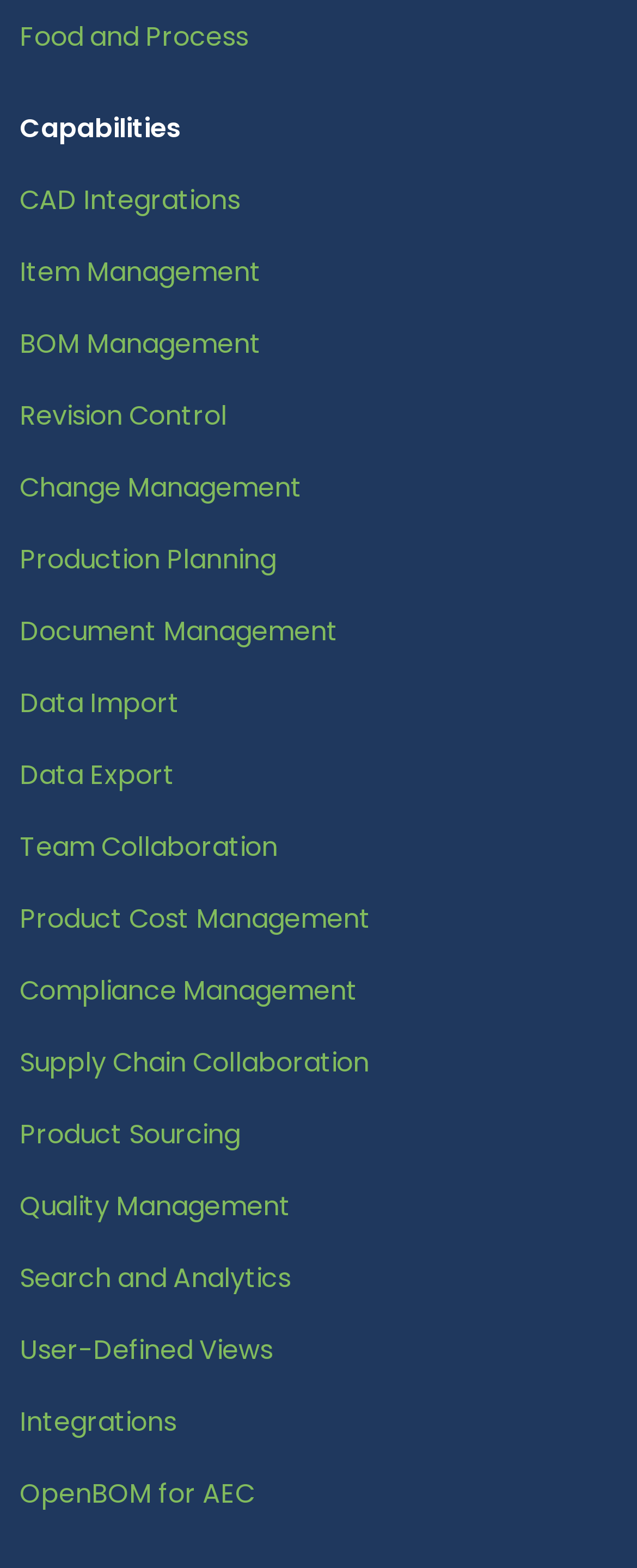Please find the bounding box coordinates of the section that needs to be clicked to achieve this instruction: "Explore CAD integrations".

[0.031, 0.116, 0.377, 0.14]